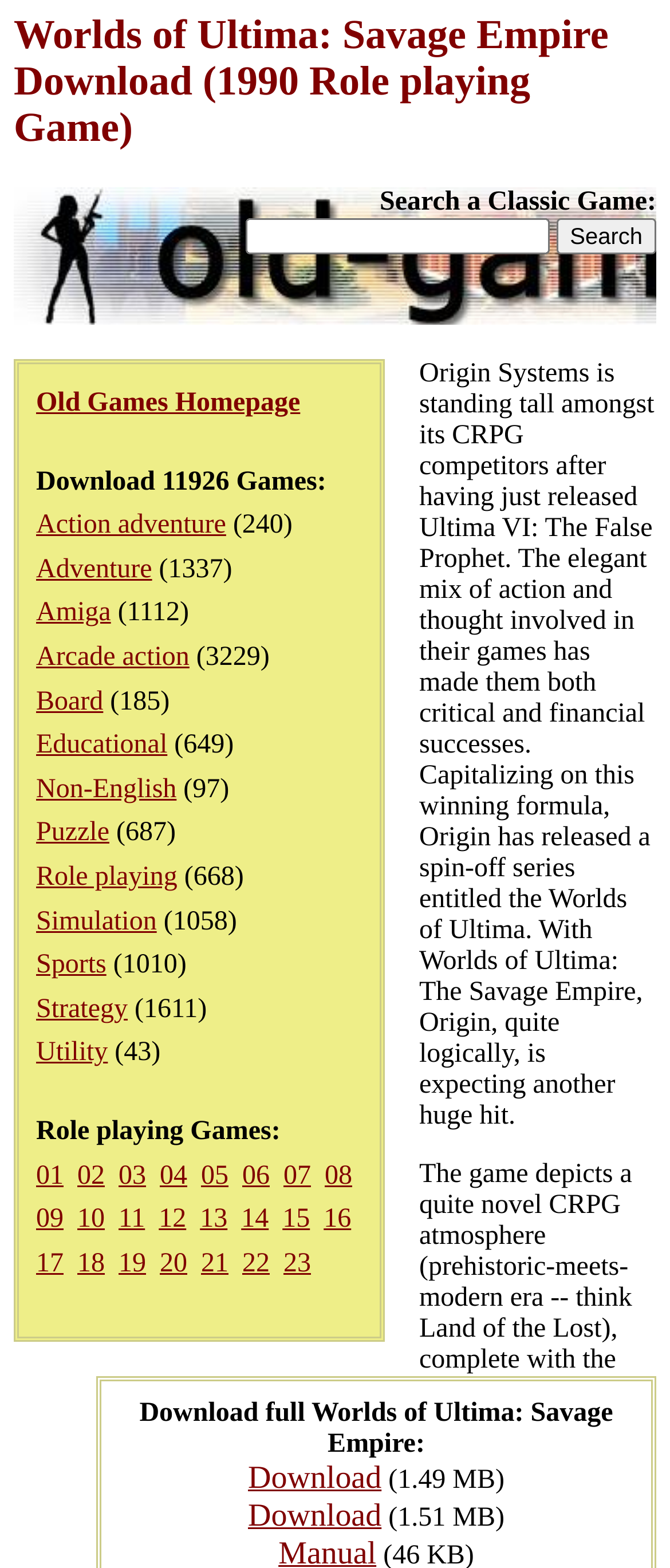Respond to the following question using a concise word or phrase: 
How many role-playing games are listed?

668